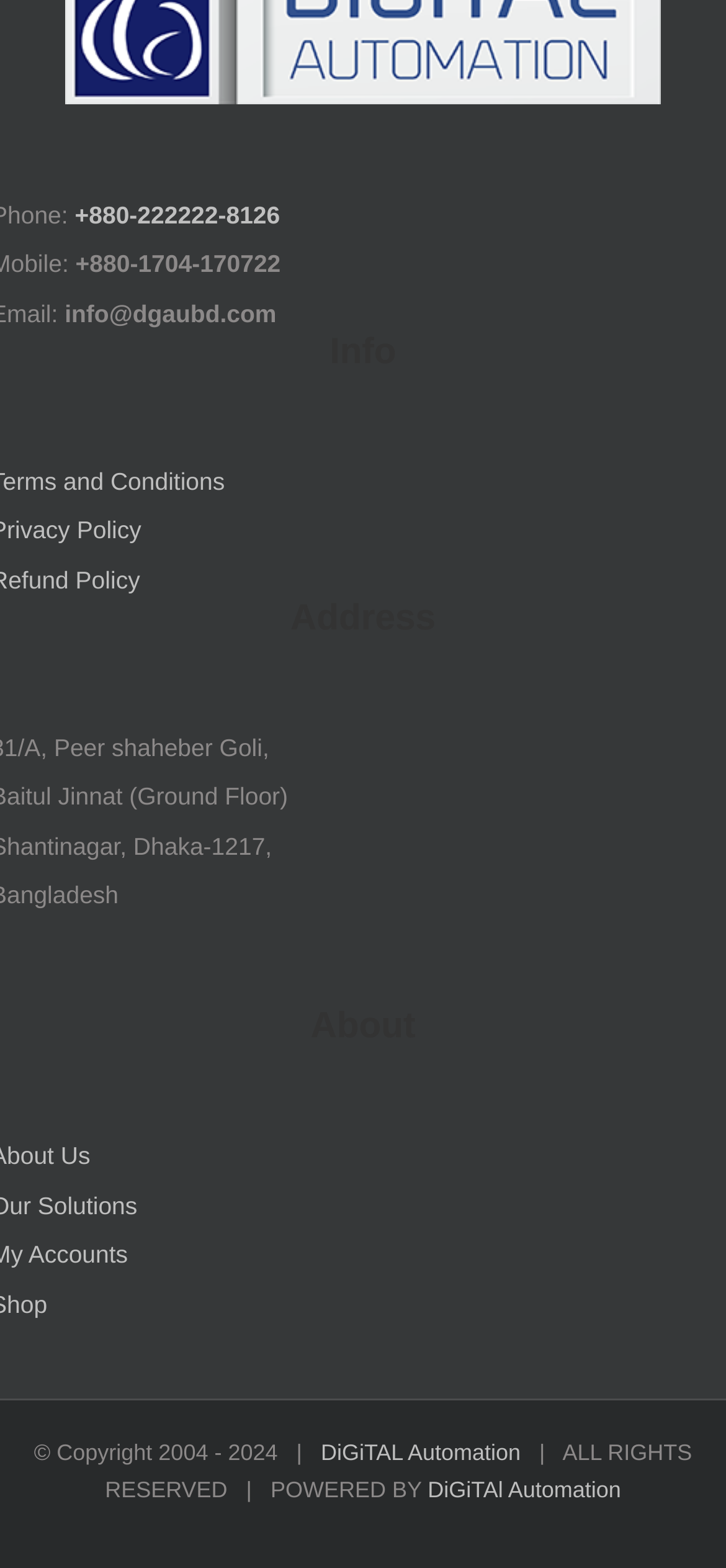Can you look at the image and give a comprehensive answer to the question:
How many links are there in the footer section?

By examining the footer section of the webpage, I found two link elements: 'DiGiTAL Automation' and another 'DiGiTAl Automation' with slightly different coordinates, indicating two separate links.